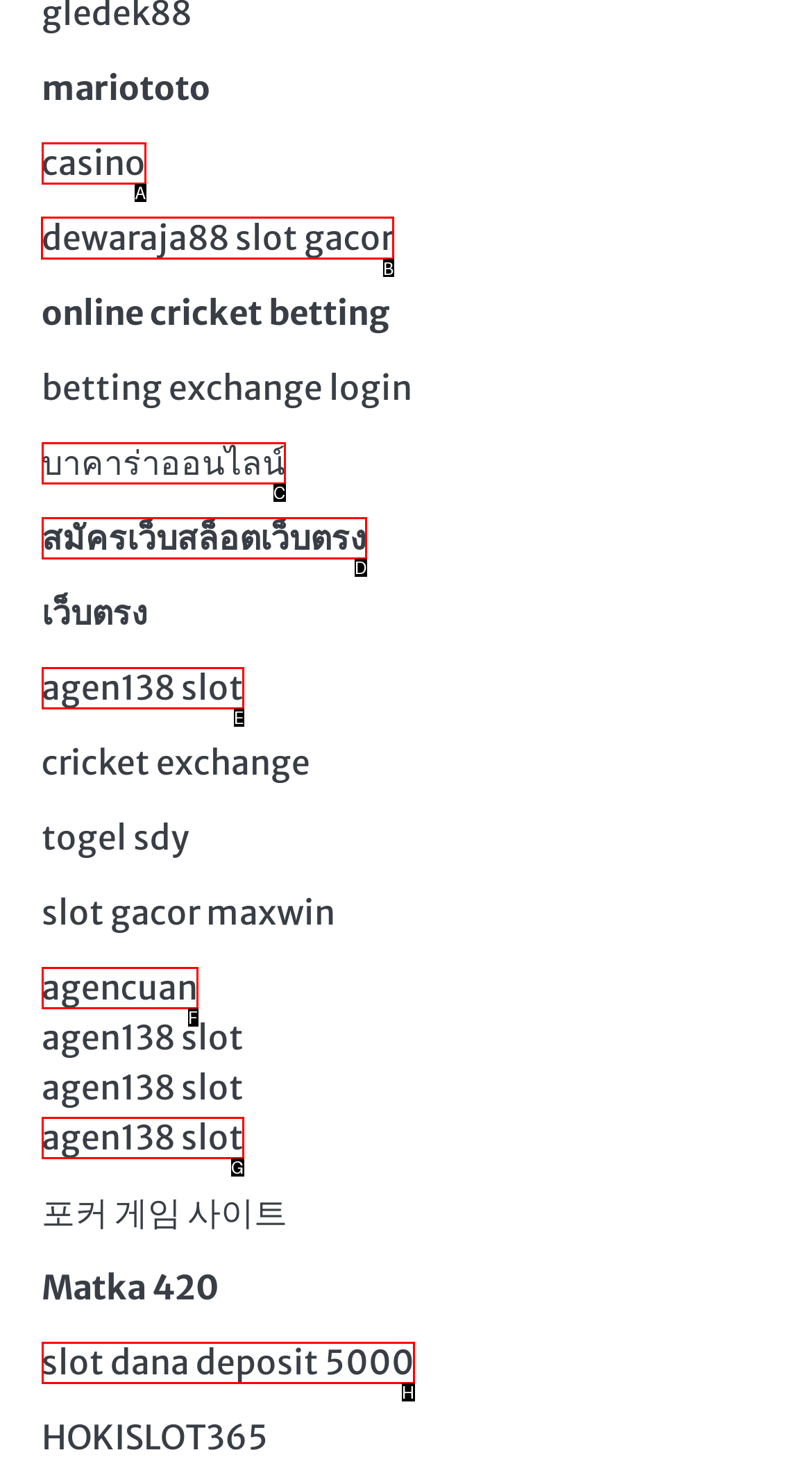Identify the appropriate choice to fulfill this task: play dewaraja88 slot gacor
Respond with the letter corresponding to the correct option.

B